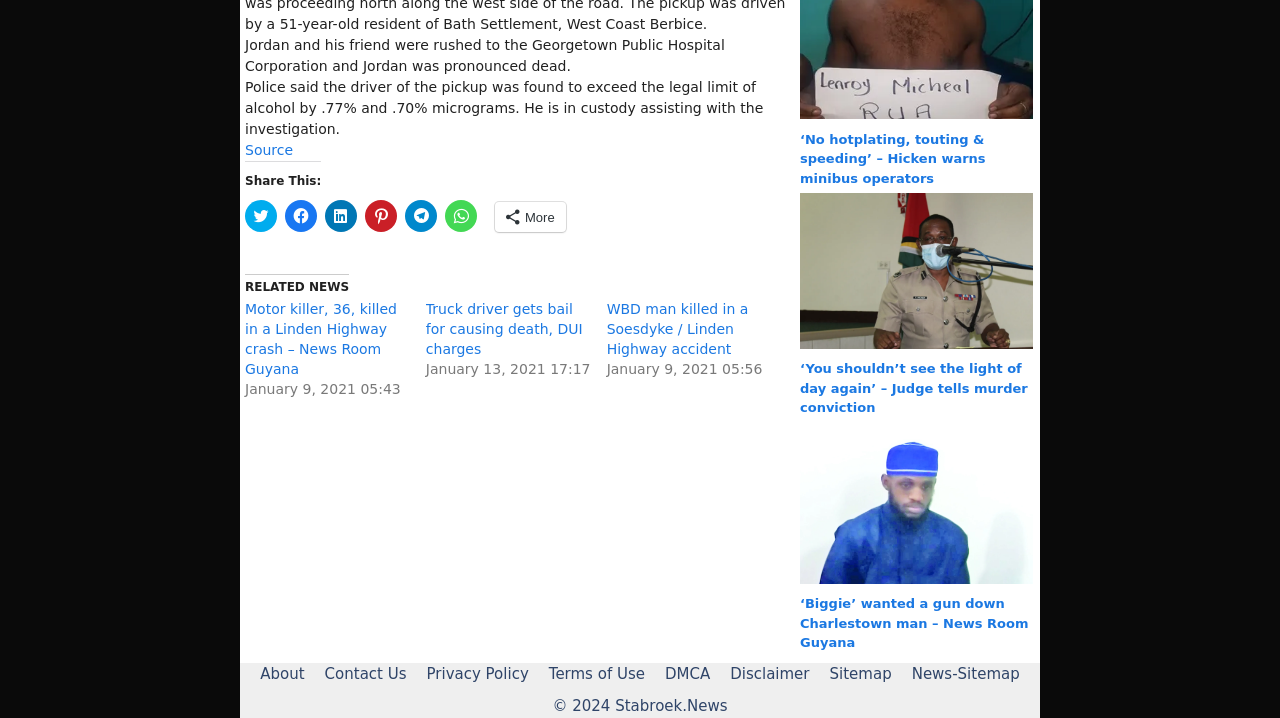Given the element description Source, specify the bounding box coordinates of the corresponding UI element in the format (top-left x, top-left y, bottom-right x, bottom-right y). All values must be between 0 and 1.

[0.191, 0.197, 0.229, 0.22]